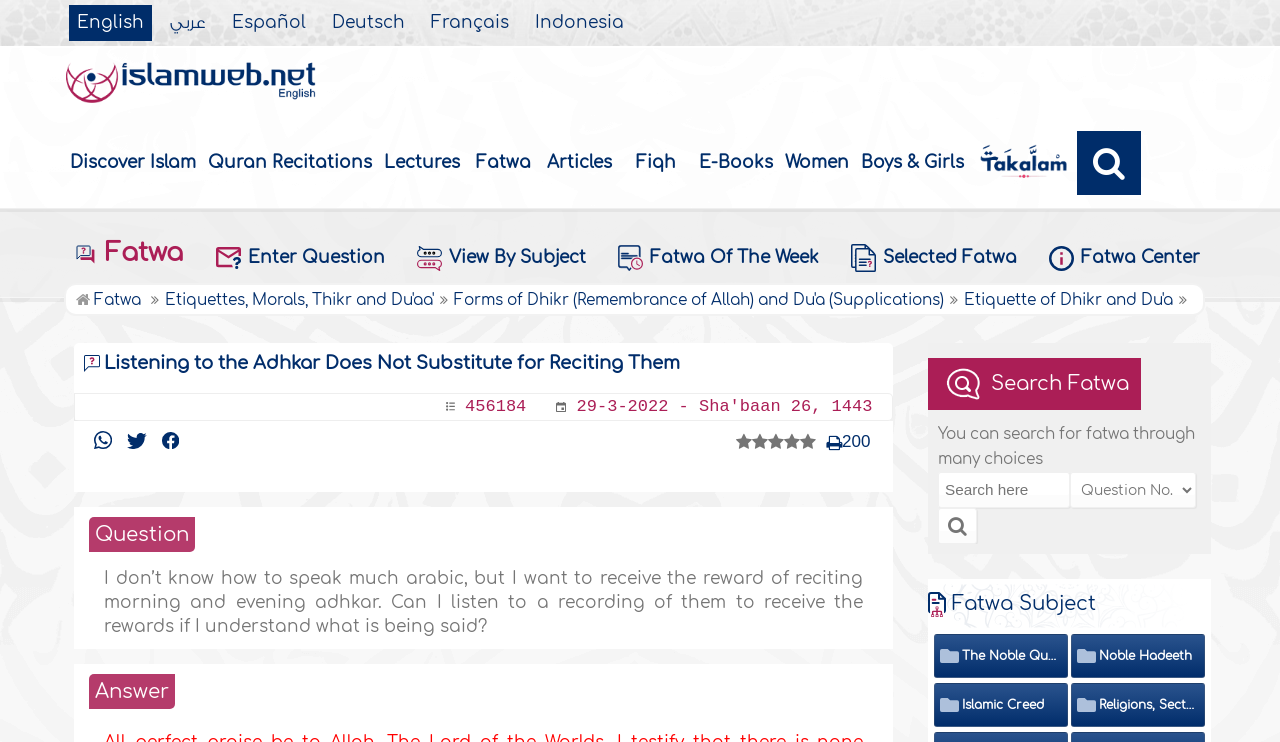Determine the bounding box coordinates for the UI element with the following description: "Selected Fatwa". The coordinates should be four float numbers between 0 and 1, represented as [left, top, right, bottom].

[0.66, 0.309, 0.799, 0.387]